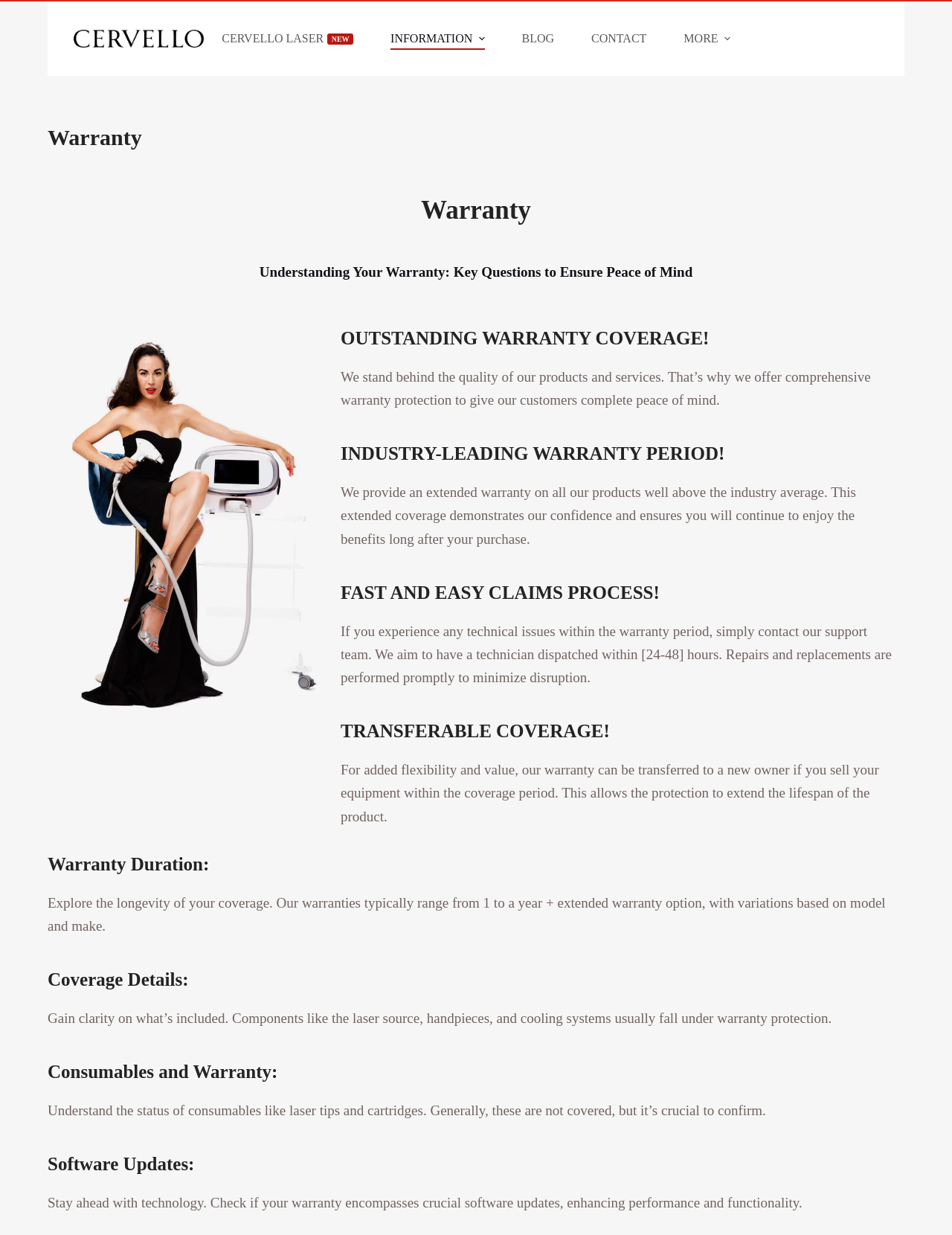Locate the bounding box coordinates of the element that should be clicked to execute the following instruction: "Click the 'Skip to content' link".

[0.0, 0.0, 0.031, 0.012]